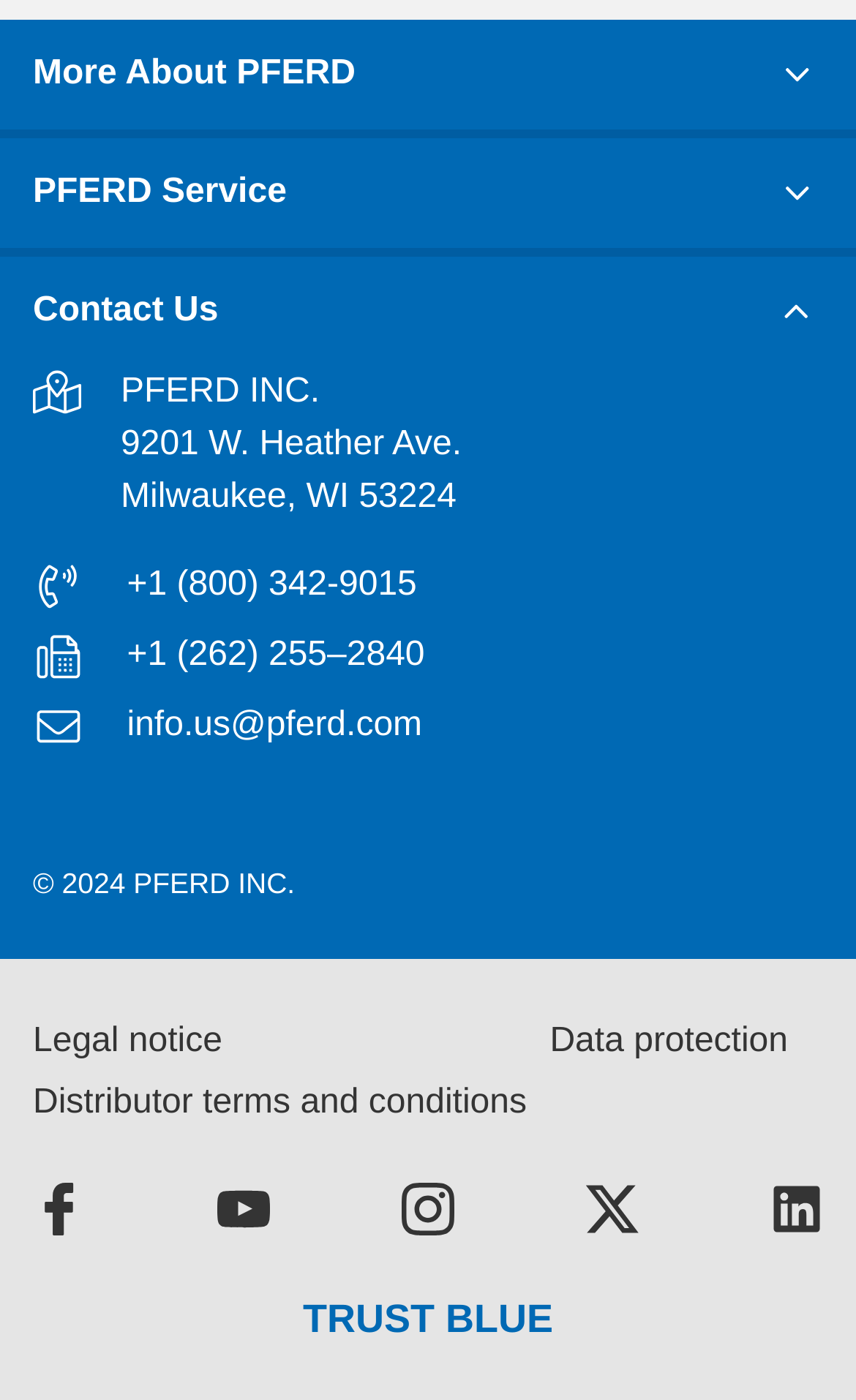Observe the image and answer the following question in detail: How many social media links are there?

There are five social media links at the bottom of the webpage, which are Facebook, Youtube, Instagram, X, and LinkedIn. Each link has an image and a text label, and they are located at coordinates [0.038, 0.848, 0.1, 0.886], [0.254, 0.848, 0.315, 0.886], [0.469, 0.848, 0.531, 0.886], [0.685, 0.848, 0.746, 0.886], and [0.9, 0.848, 0.962, 0.886] respectively.